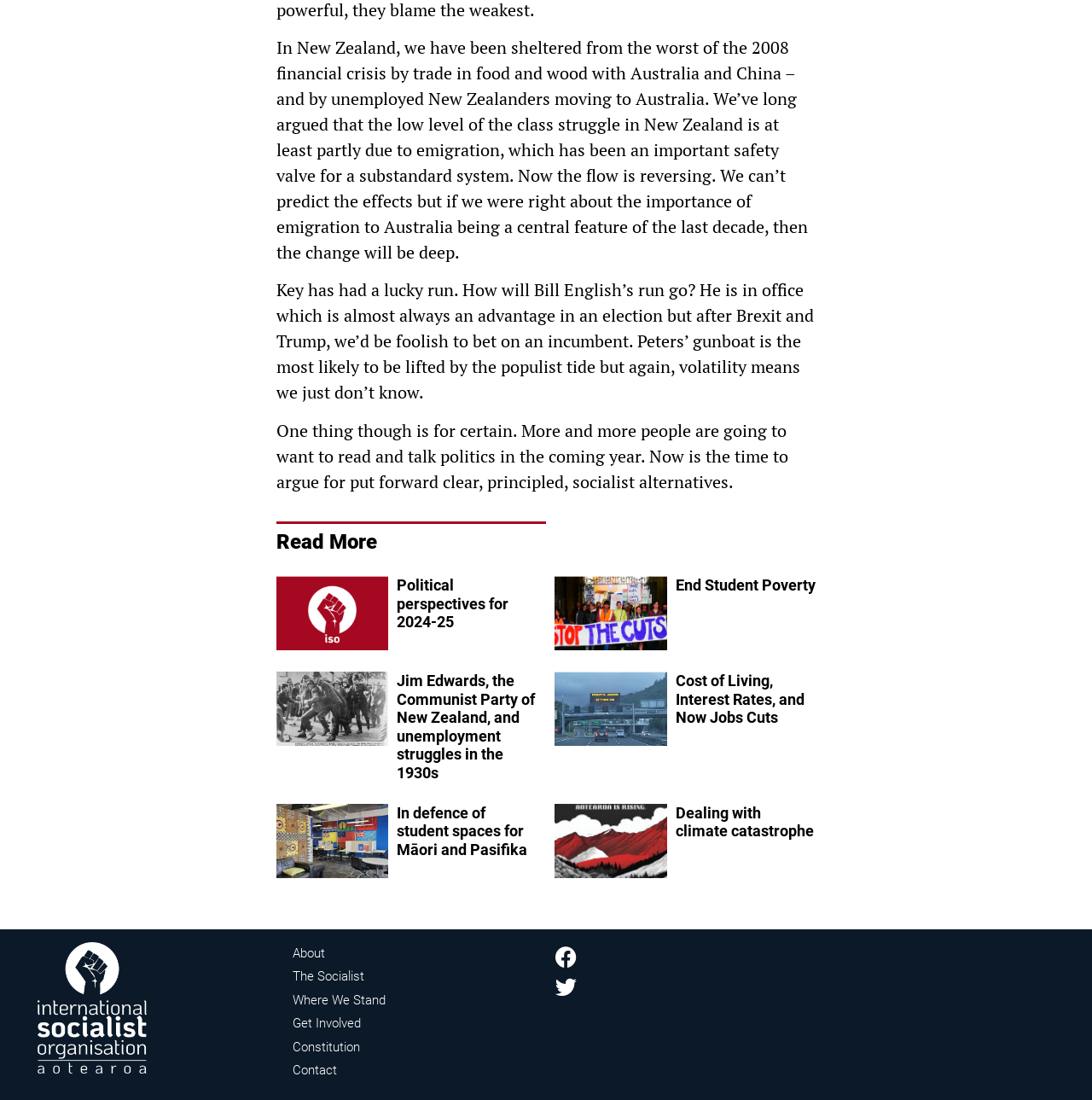What is the function of the links at the bottom of the page?
Based on the image, answer the question in a detailed manner.

The links at the bottom of the page, including 'About', 'The Socialist', and 'Get Involved', appear to be navigation links that allow users to access different sections of the website or learn more about the organization behind it.